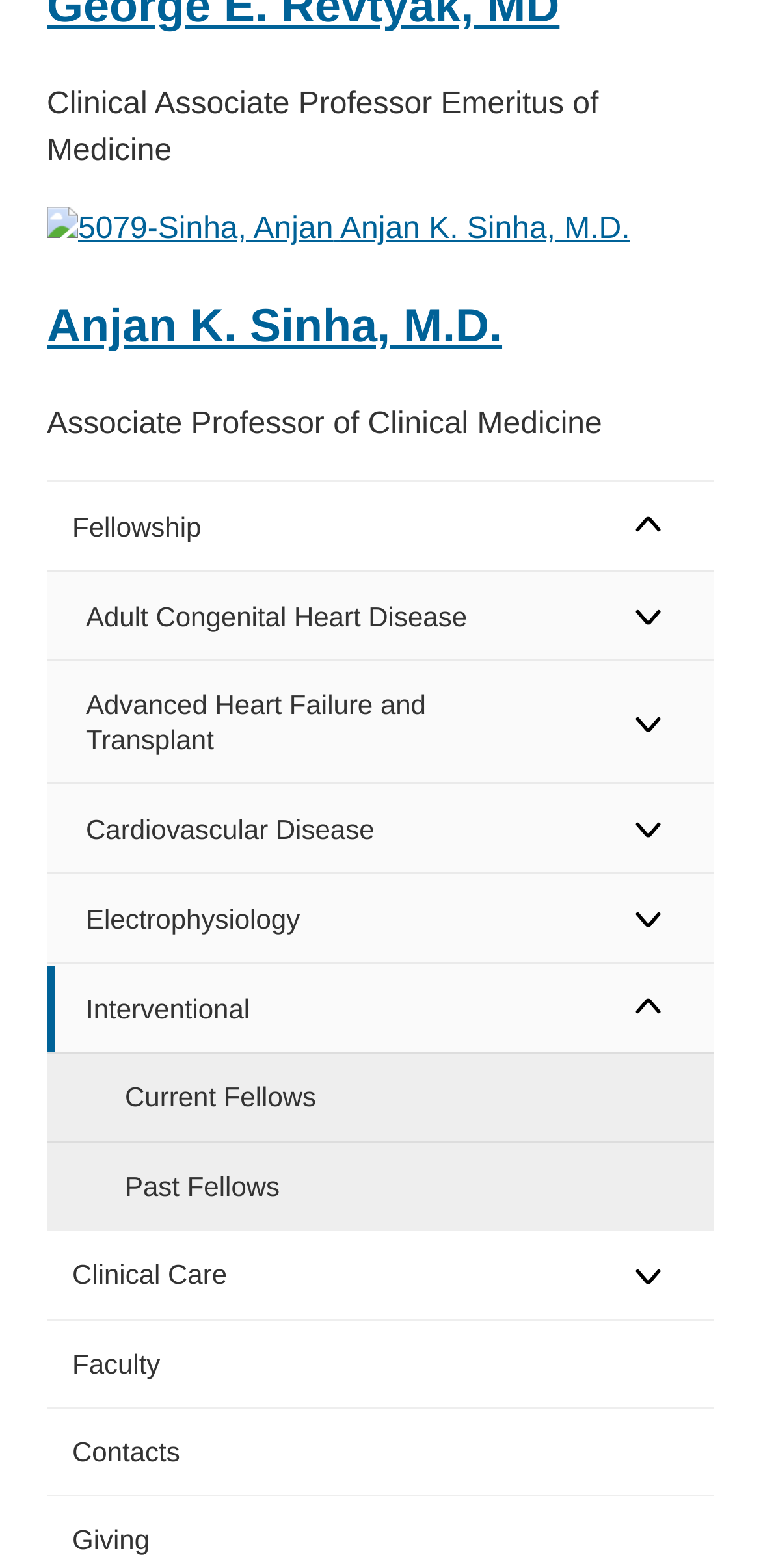Determine the bounding box coordinates for the region that must be clicked to execute the following instruction: "Click on the interventional button".

[0.763, 0.615, 0.938, 0.671]